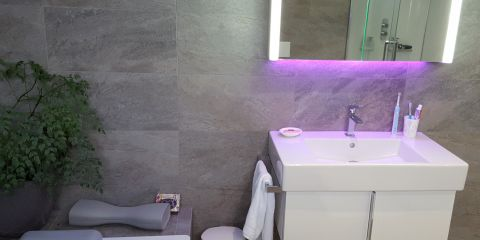Detail every significant feature and component of the image.

This image showcases a modern bathroom, designed with a sleek aesthetic and practical functionality. The centerpiece is a stylish vanity featuring a white sink and a minimalist cabinet below, providing ample storage while maintaining a clean look. Above the sink is a contemporary mirror framed with soft, ambient lighting that casts a gentle glow, enhancing the overall ambiance of the space.

To the left, a tasteful green plant adds a touch of nature, balancing the cool tones of the stone wall behind it, which is adorned with large gray tiles that create a sophisticated backdrop. This bathroom is cleverly arranged to maximize space, featuring a compact toilet next to the vanity, ensuring both functionality and comfort.

The image invites viewers to explore the beauty and efficiency of a well-designed bathroom, emphasizing modern fixtures and an inviting atmosphere, perfect for relaxation and daily routines.